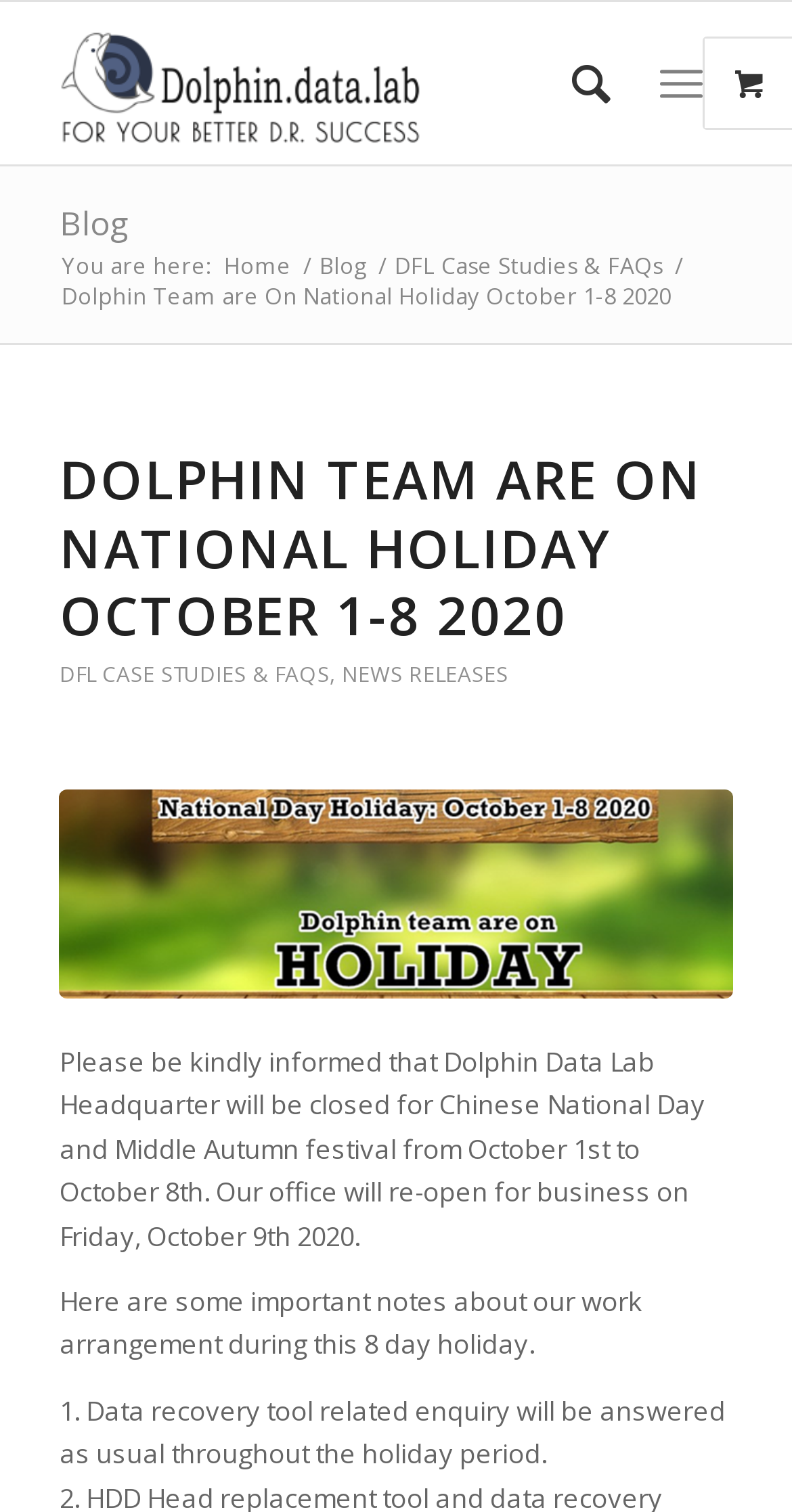Carefully observe the image and respond to the question with a detailed answer:
What is the purpose of the webpage?

The webpage appears to be announcing that the Dolphin Data Lab Headquarter will be closed for Chinese National Day and Middle Autumn festival from October 1st to October 8th, as stated in the main content of the webpage.